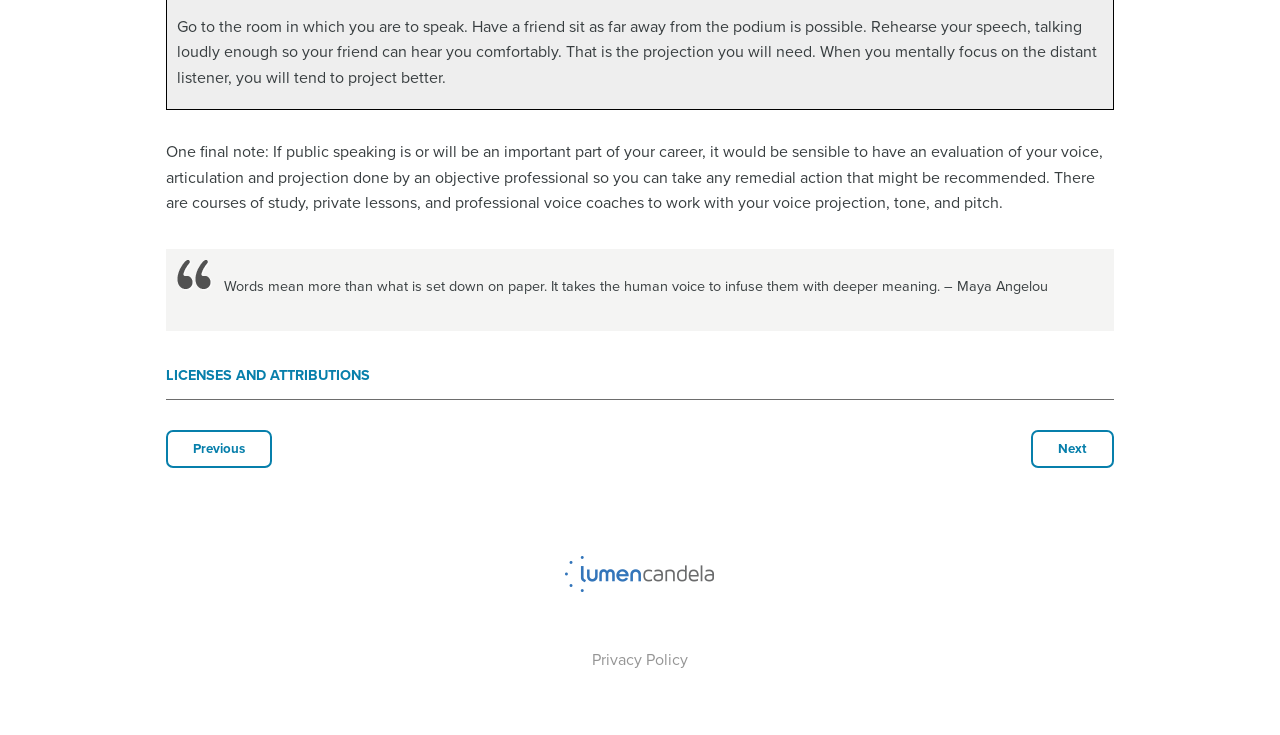Identify the bounding box coordinates for the UI element described as: "Privacy Policy". The coordinates should be provided as four floats between 0 and 1: [left, top, right, bottom].

[0.462, 0.884, 0.538, 0.911]